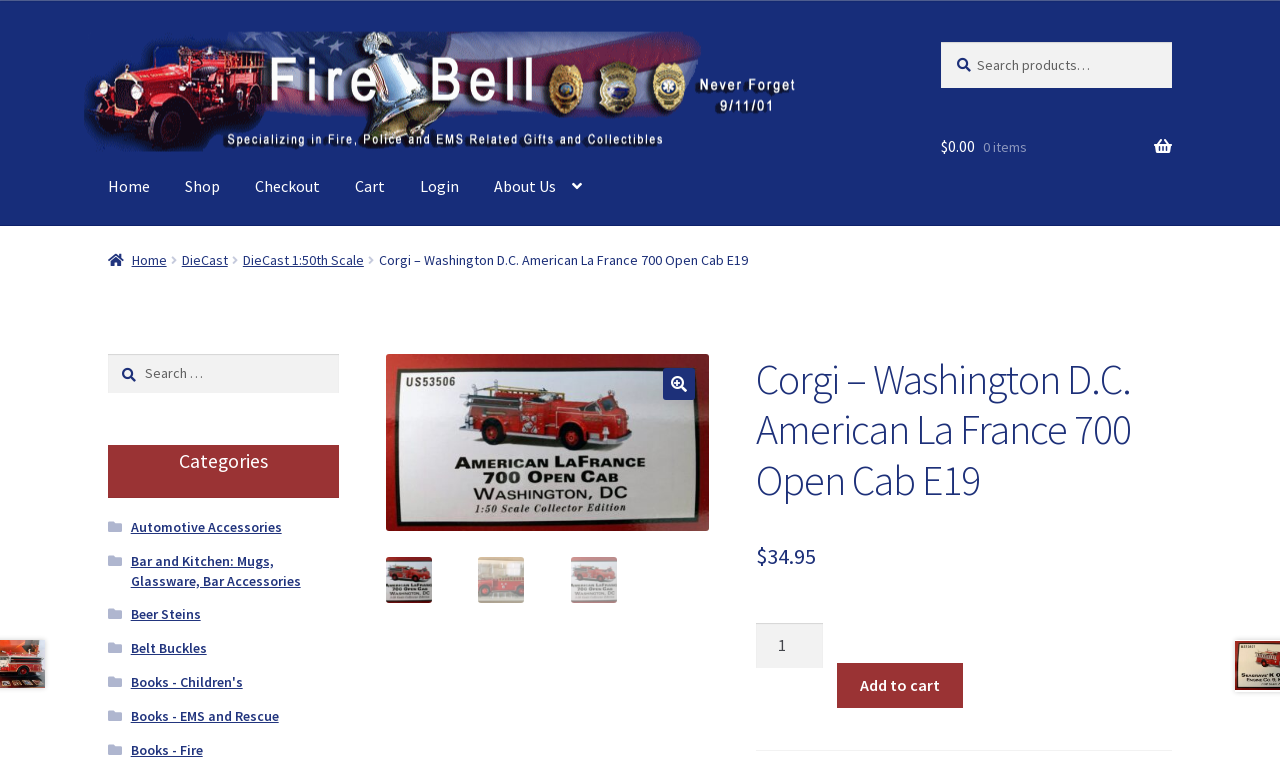Please find the bounding box coordinates for the clickable element needed to perform this instruction: "View product details".

[0.296, 0.326, 0.584, 0.35]